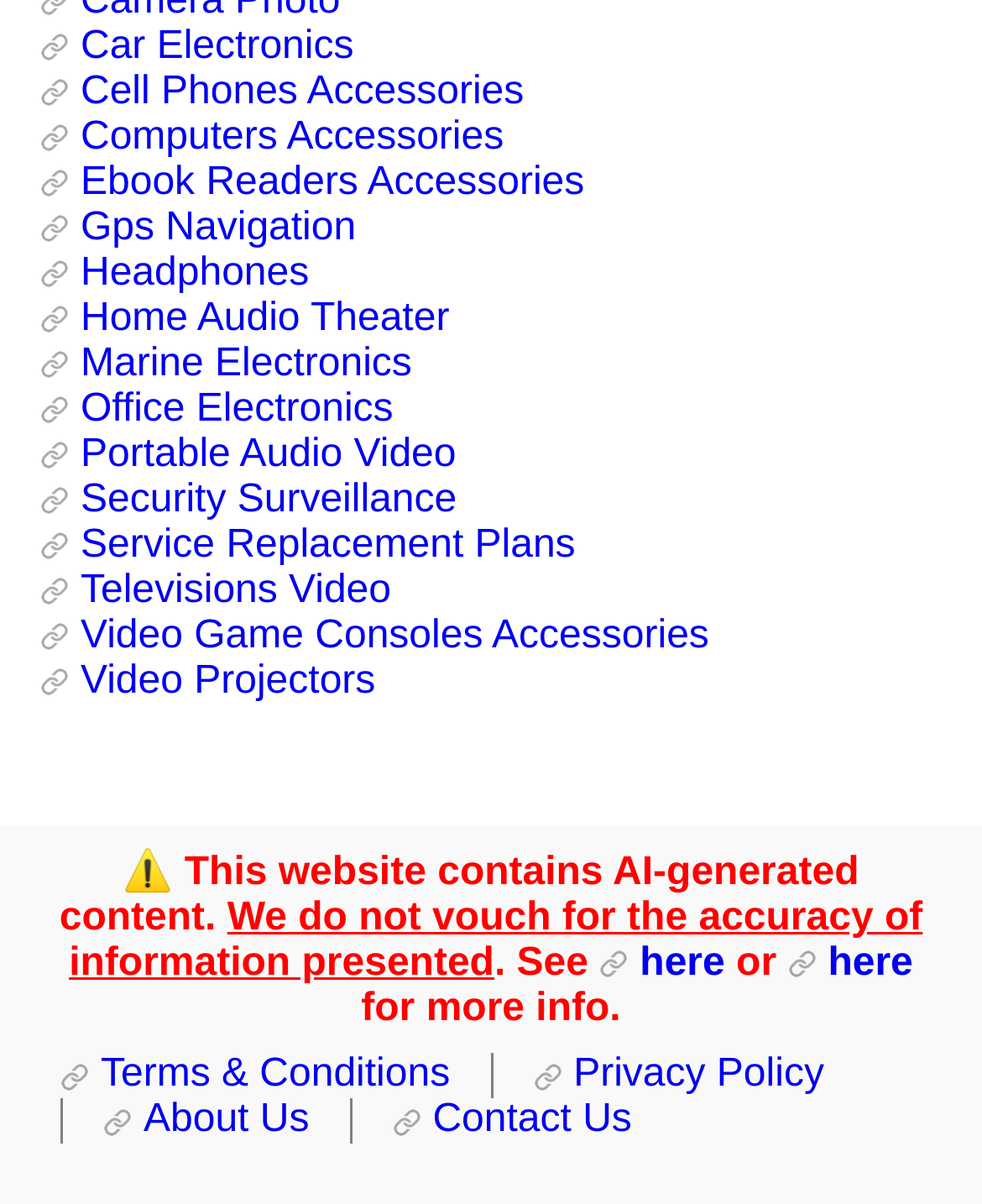Using the provided element description: "Security Surveillance", identify the bounding box coordinates. The coordinates should be four floats between 0 and 1 in the order [left, top, right, bottom].

[0.041, 0.399, 0.465, 0.434]